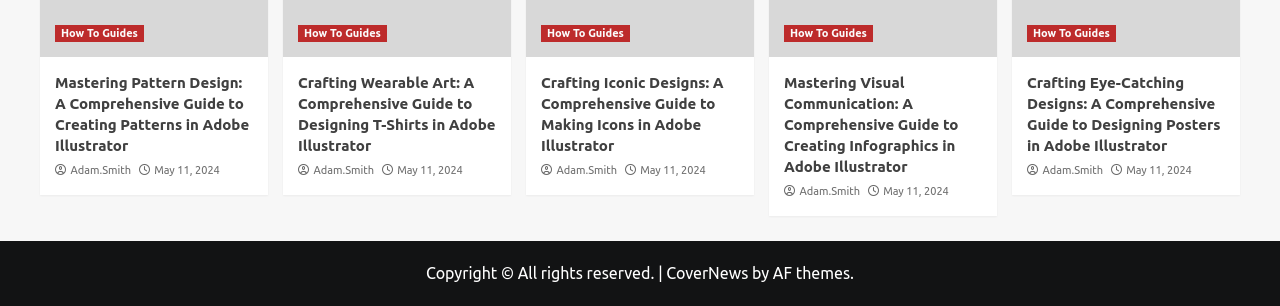Find the bounding box coordinates of the clickable area that will achieve the following instruction: "Read 'Mastering Pattern Design: A Comprehensive Guide to Creating Patterns in Adobe Illustrator'".

[0.043, 0.235, 0.198, 0.51]